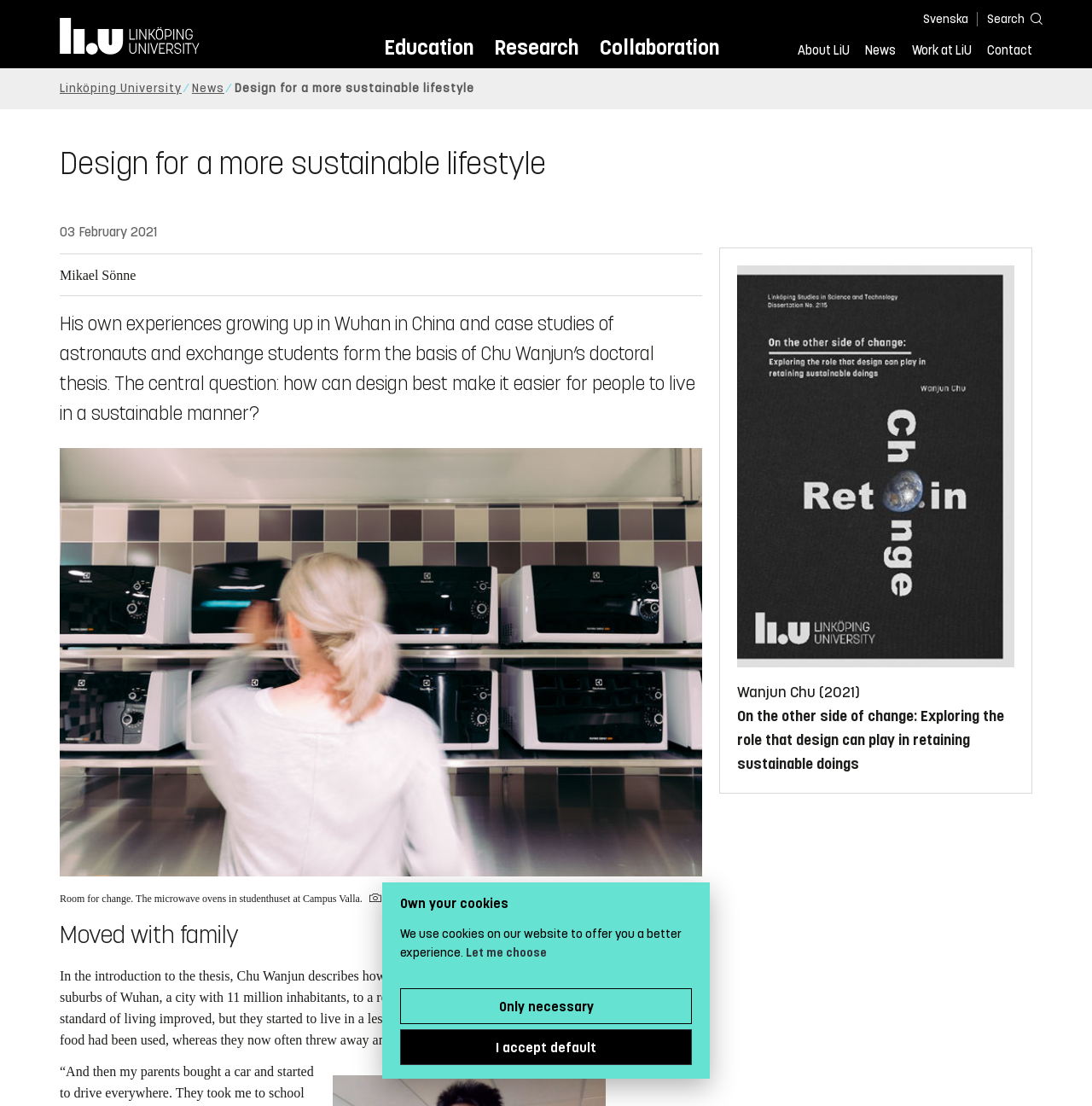Please identify the bounding box coordinates of the element's region that I should click in order to complete the following instruction: "Go to 'Education'". The bounding box coordinates consist of four float numbers between 0 and 1, i.e., [left, top, right, bottom].

[0.351, 0.028, 0.433, 0.062]